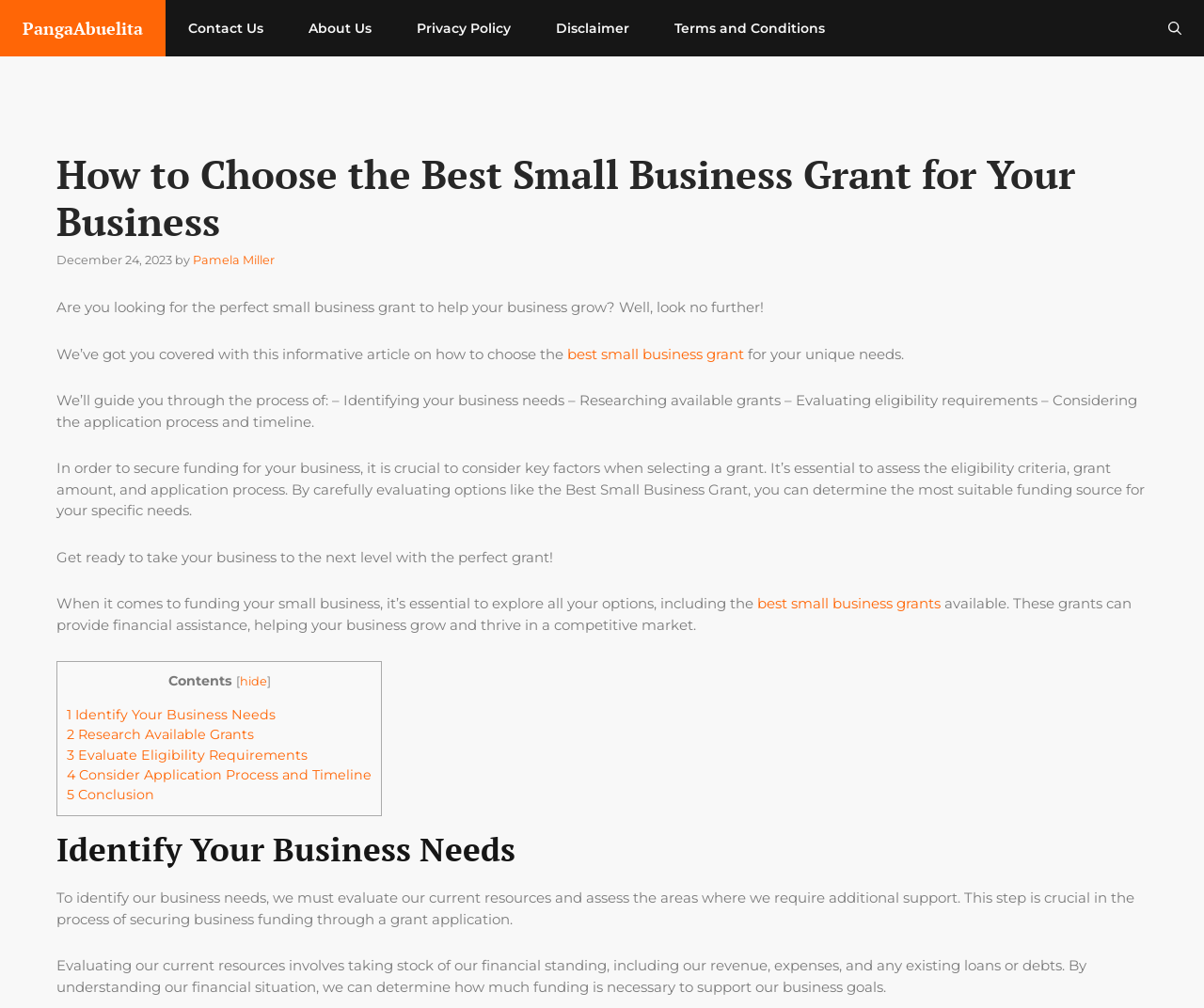Find the bounding box coordinates of the element you need to click on to perform this action: 'Click on the 'Contact Us' link'. The coordinates should be represented by four float values between 0 and 1, in the format [left, top, right, bottom].

[0.138, 0.0, 0.238, 0.056]